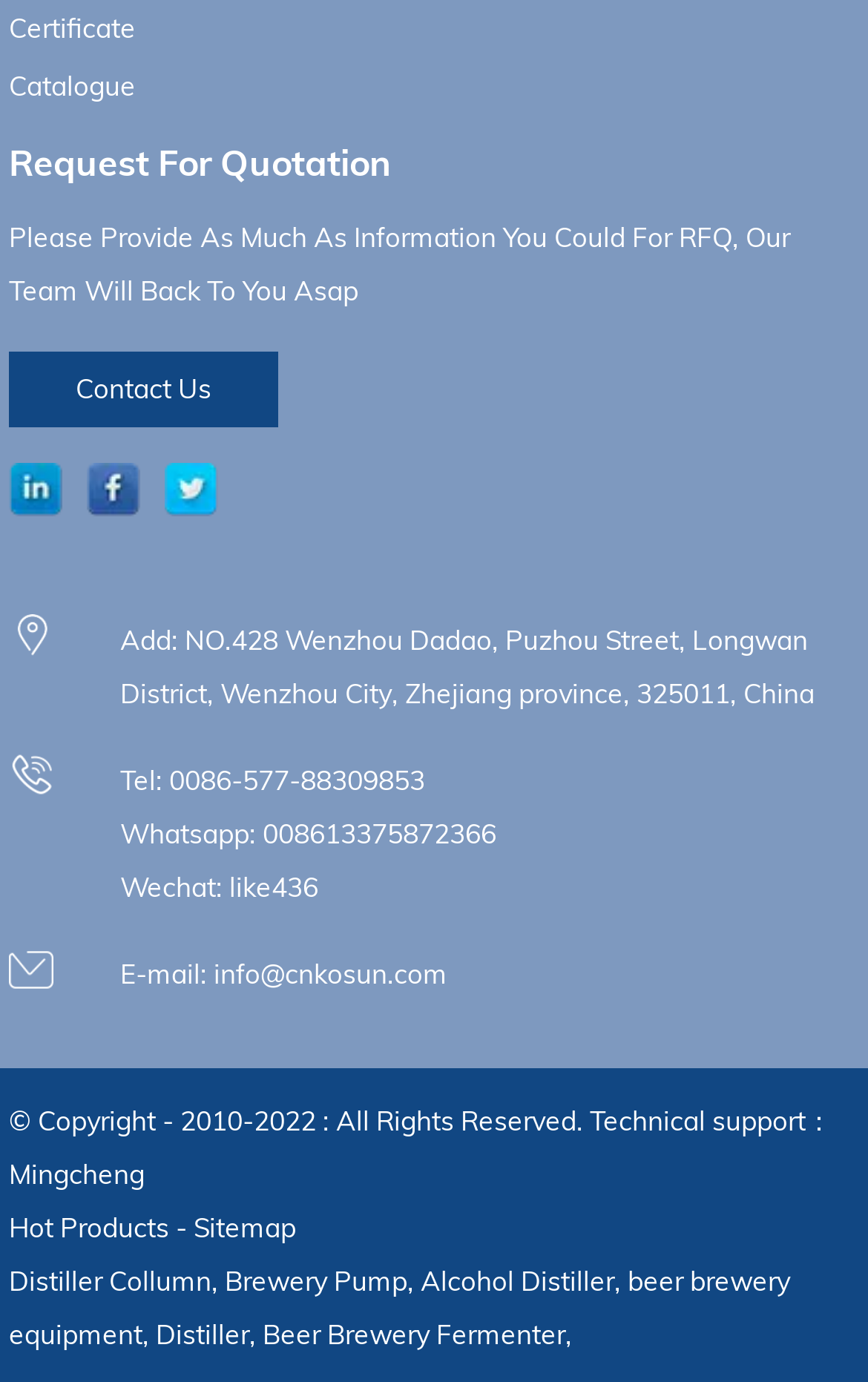What is the purpose of the RFQ?
Based on the image, answer the question in a detailed manner.

I inferred the purpose of the RFQ by looking at the heading element with the bounding box coordinates [0.01, 0.098, 0.99, 0.137]. The text reads 'Request For Quotation'. I also looked at the static text element with the bounding box coordinates [0.01, 0.159, 0.91, 0.222]. The text reads 'Please Provide As Much As Information You Could For RFQ, Our Team Will Back To You Asap'. From these two elements, I concluded that the purpose of the RFQ is to get a quote.